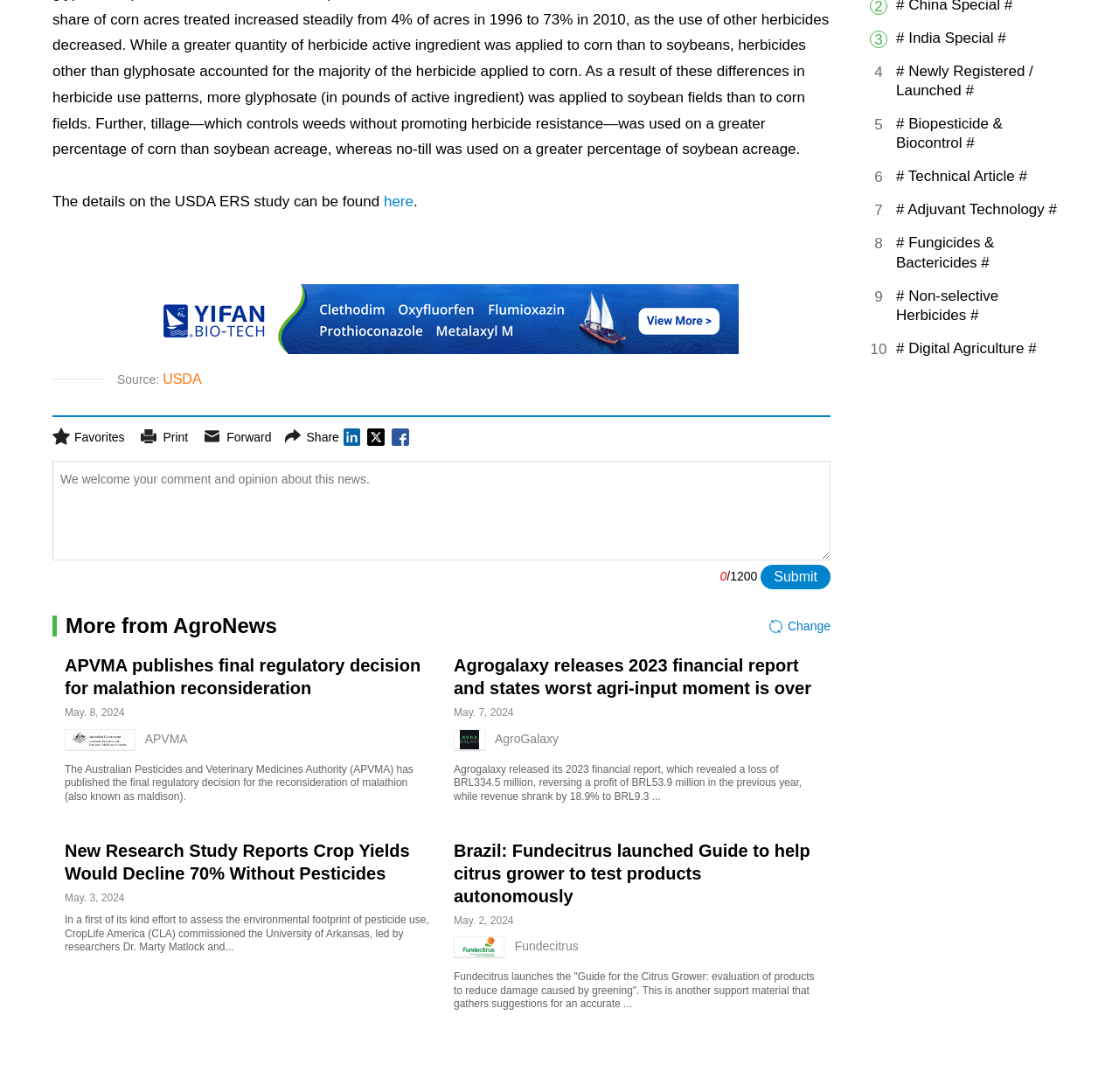Determine the bounding box coordinates of the clickable region to carry out the instruction: "Click on the link to Yifan Biotechnology Group Co., Ltd.".

[0.129, 0.314, 0.66, 0.327]